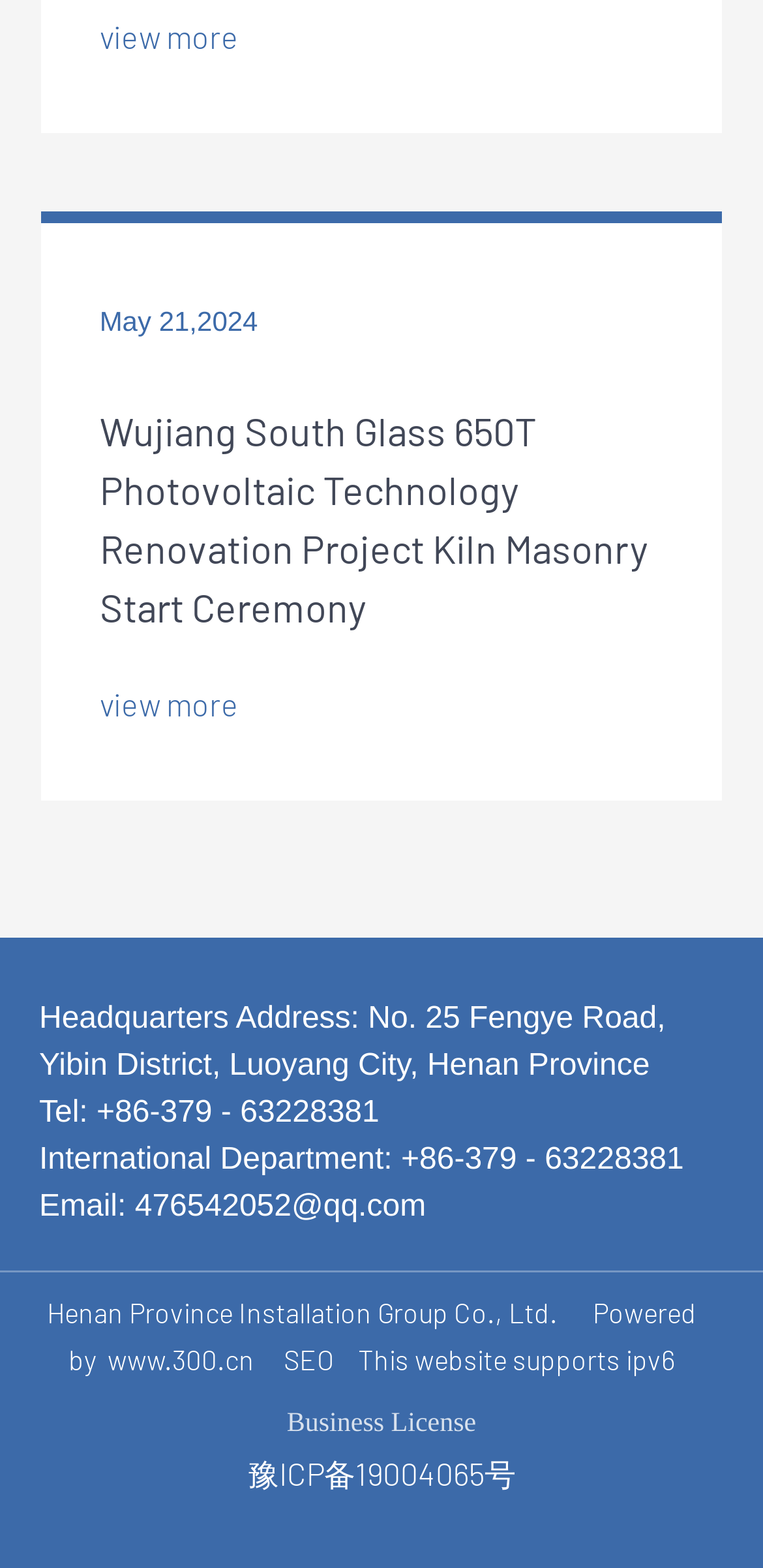Answer the following inquiry with a single word or phrase:
What is the name of the company?

Henan Province Installation Group Co., Ltd.